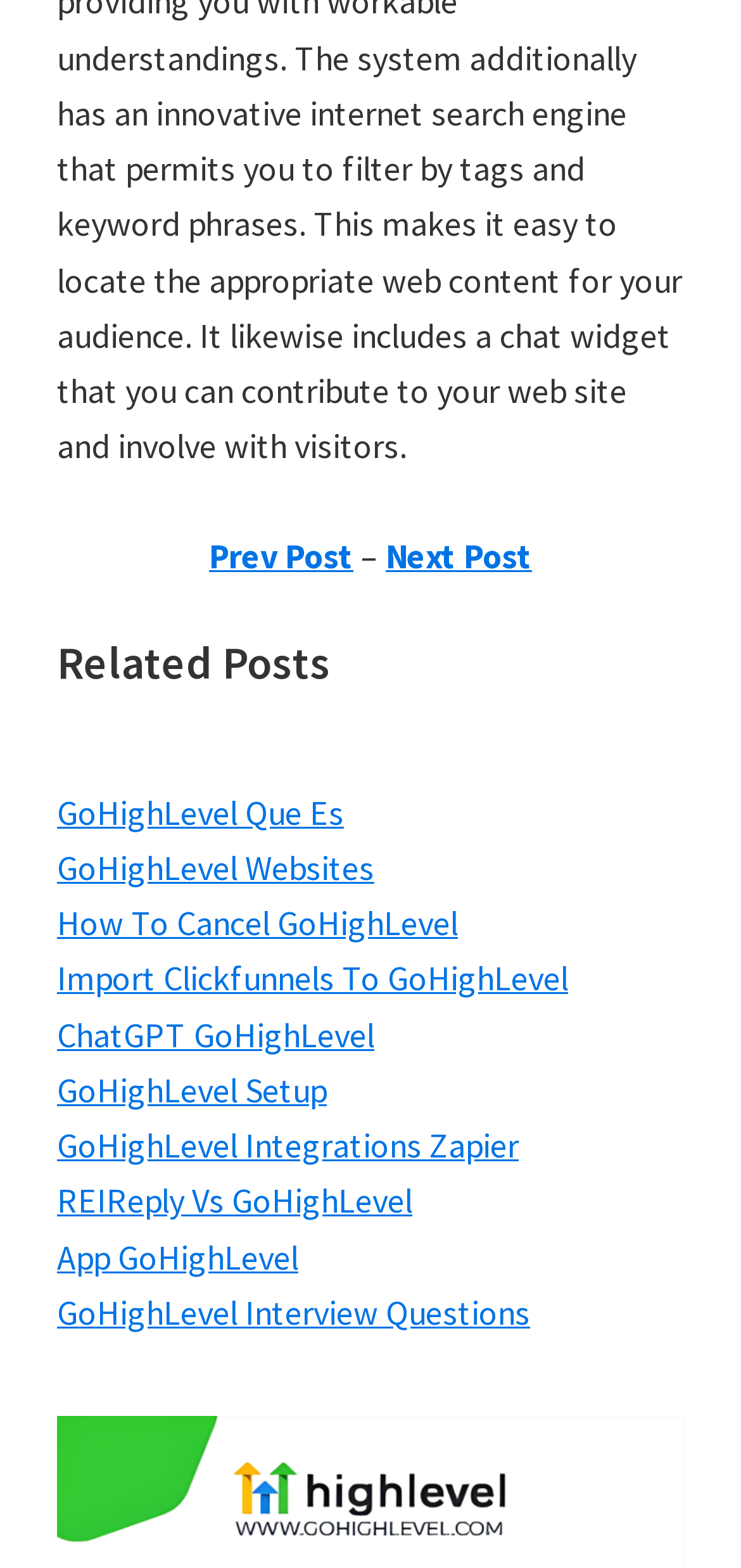Locate the bounding box coordinates of the clickable area to execute the instruction: "go to GoHighLevel Que Es". Provide the coordinates as four float numbers between 0 and 1, represented as [left, top, right, bottom].

[0.077, 0.504, 0.464, 0.532]